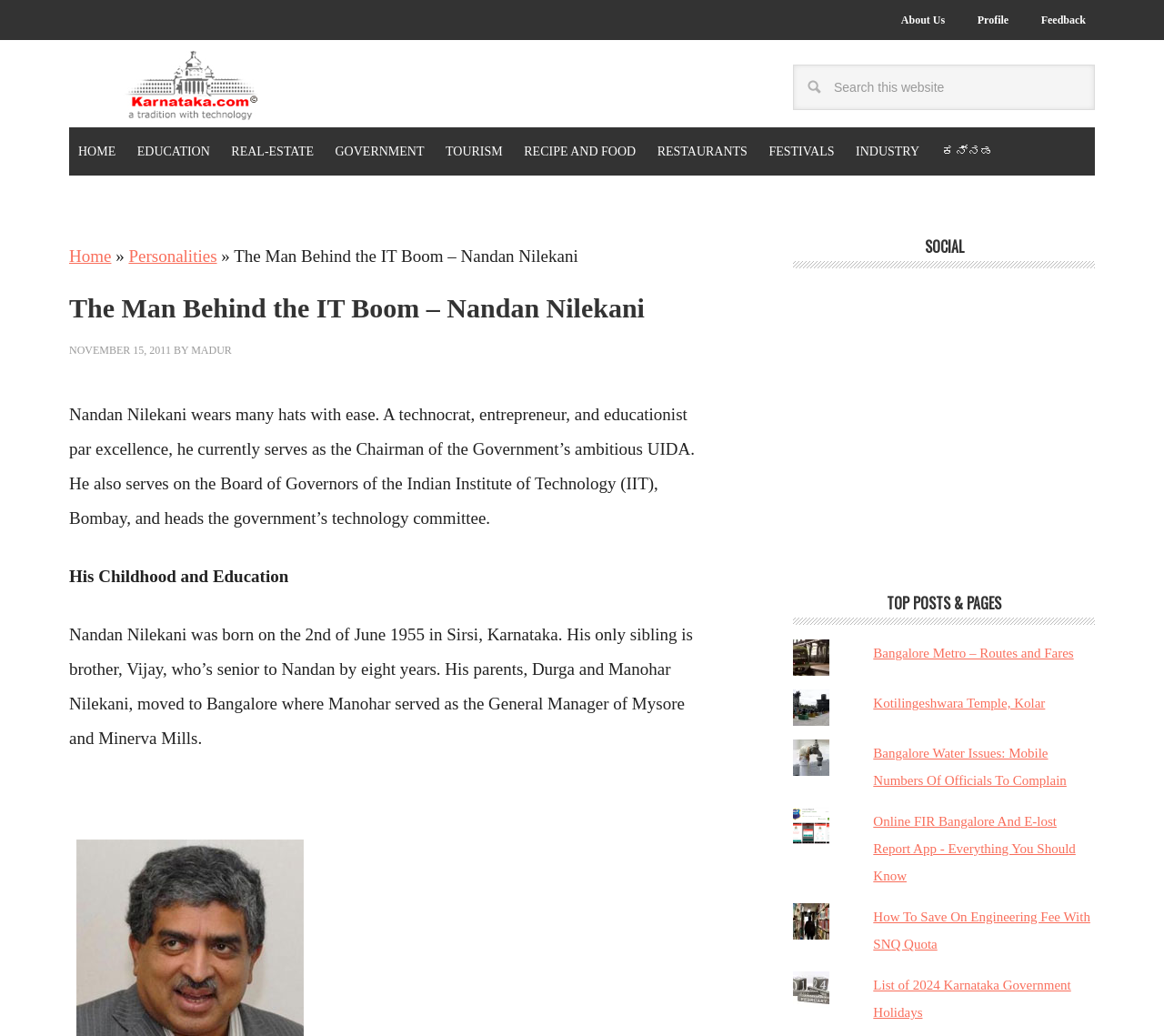Generate a comprehensive description of the contents of the webpage.

This webpage is about Nandan Nilekani, an Indian entrepreneur, technocrat, and educationist. At the top, there is a navigation bar with links to "About Us", "Profile", and "Feedback". Below this, there is a logo "KARNATAKA.COM" and a search bar with a button labeled "SEARCH". 

The main navigation menu is located below the search bar, with links to various categories such as "HOME", "EDUCATION", "REAL-ESTATE", "GOVERNMENT", "TOURISM", "RECIPE AND FOOD", "RESTAURANTS", "FESTIVALS", "INDUSTRY", and "ಕನ್ನಡ". 

The main content of the webpage is divided into two sections. On the left, there is a section with a heading "The Man Behind the IT Boom – Nandan Nilekani" and a subheading with the date "NOVEMBER 15, 2011". Below this, there is a brief description of Nandan Nilekani's roles and achievements, including his position as the Chairman of the Government's ambitious UIDA. 

On the right, there is a section with headings "SOCIAL" and "TOP POSTS & PAGES". This section features several links to articles and posts, each accompanied by an image. The articles are about various topics related to Bangalore and Karnataka, such as the Bangalore Metro, Kotilingeshwara Temple, Bangalore Water Issues, and Karnataka Government Holidays.